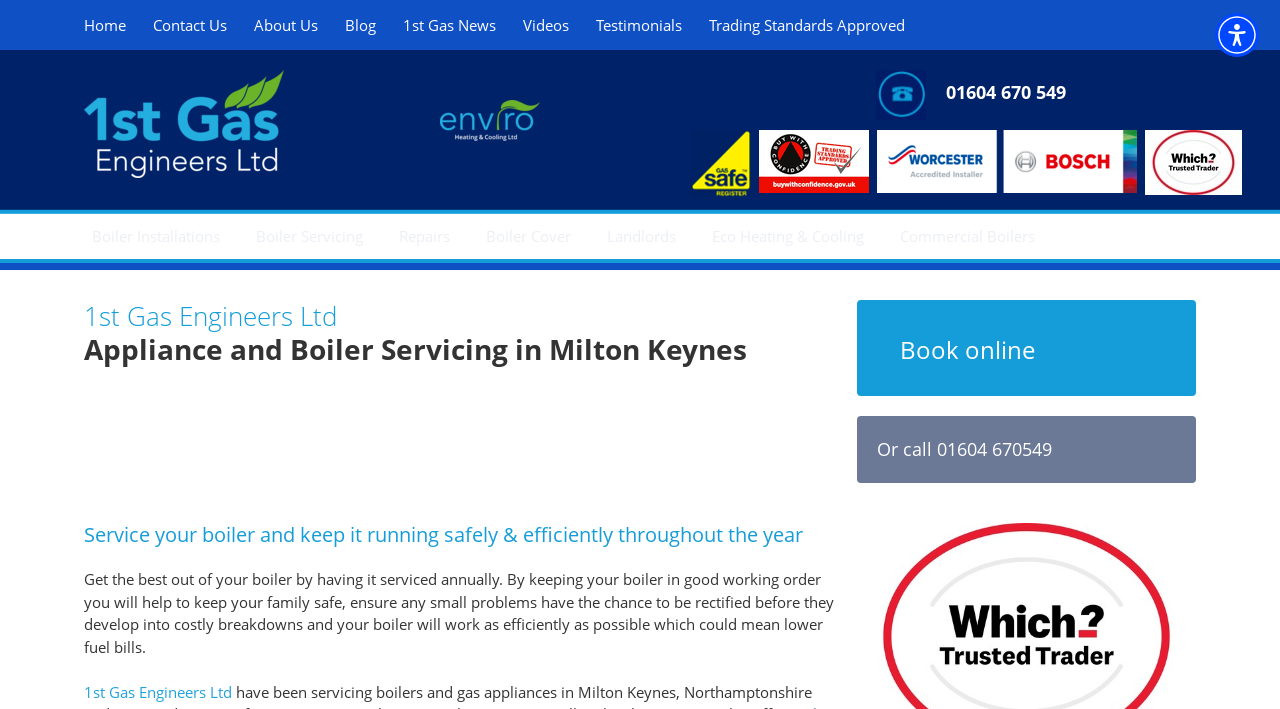Provide a single word or phrase answer to the question: 
What type of logos are displayed on the webpage?

Gas Safe, Worcester Bosch, and Which?